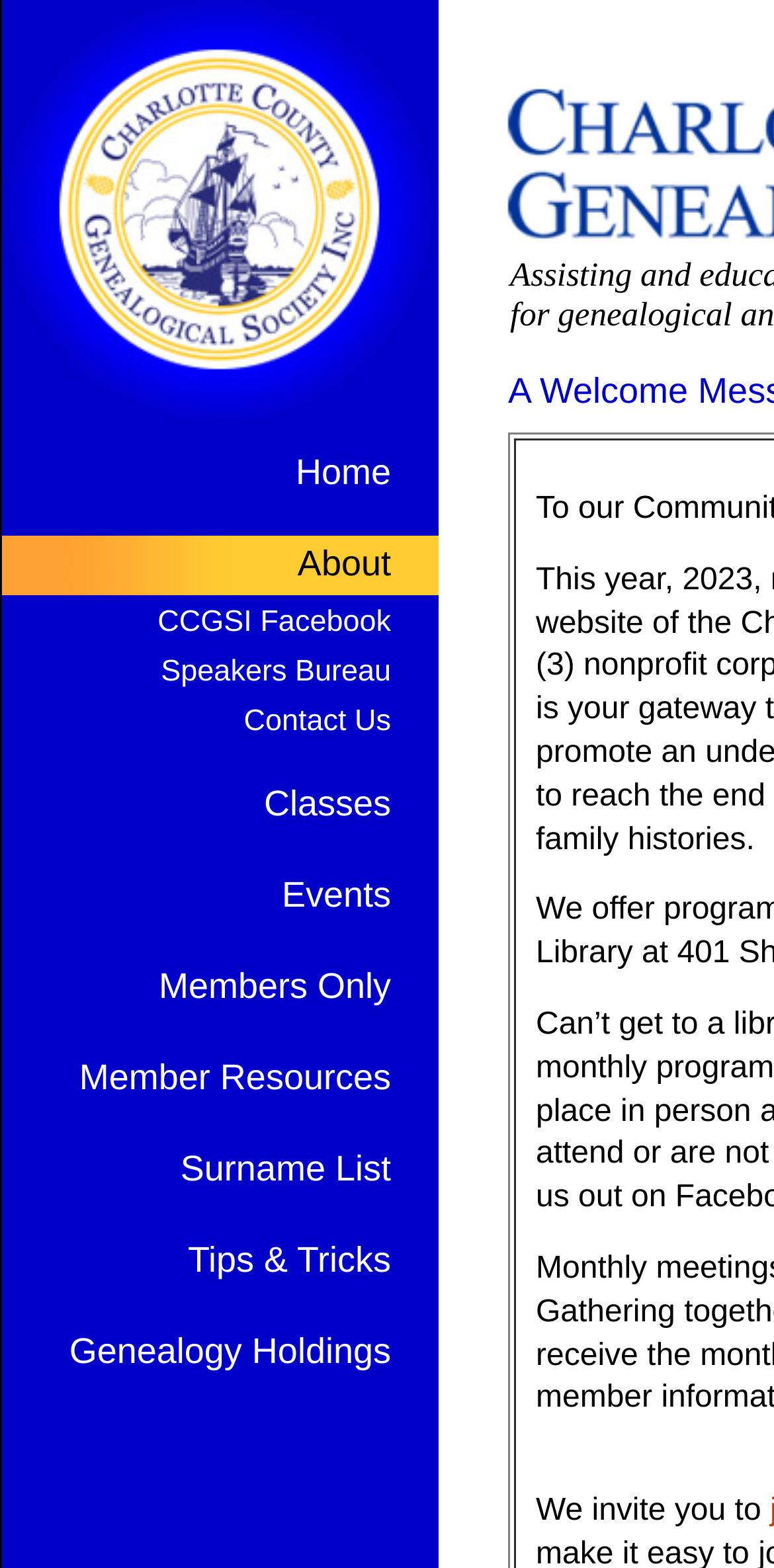Produce a meticulous description of the webpage.

The webpage is dedicated to the Charlotte County Genealogical Society, Inc. (CCGSI), a 501(c)(3) non-profit organization. At the top-left corner, there is an image of the society's logo. Below the logo, there is a horizontal navigation menu with 11 links, including "Home", "About", "CCGSI Facebook", "Speakers Bureau", "Contact Us", "Classes", "Events", "Members Only", "Member Resources", "Surname List", and "Tips & Tricks". These links are aligned in a single row, with "Home" on the left and "Tips & Tricks" on the right.

On the right side of the navigation menu, there is a single link "Genealogy Holdings". Below this link, there is a small, empty space, and then a static text element containing a non-breaking space character.

The webpage does not have any prominent headings or titles, but the navigation menu and links suggest that the page provides information about the society's activities, resources, and services, including classes, events, and genealogy holdings.